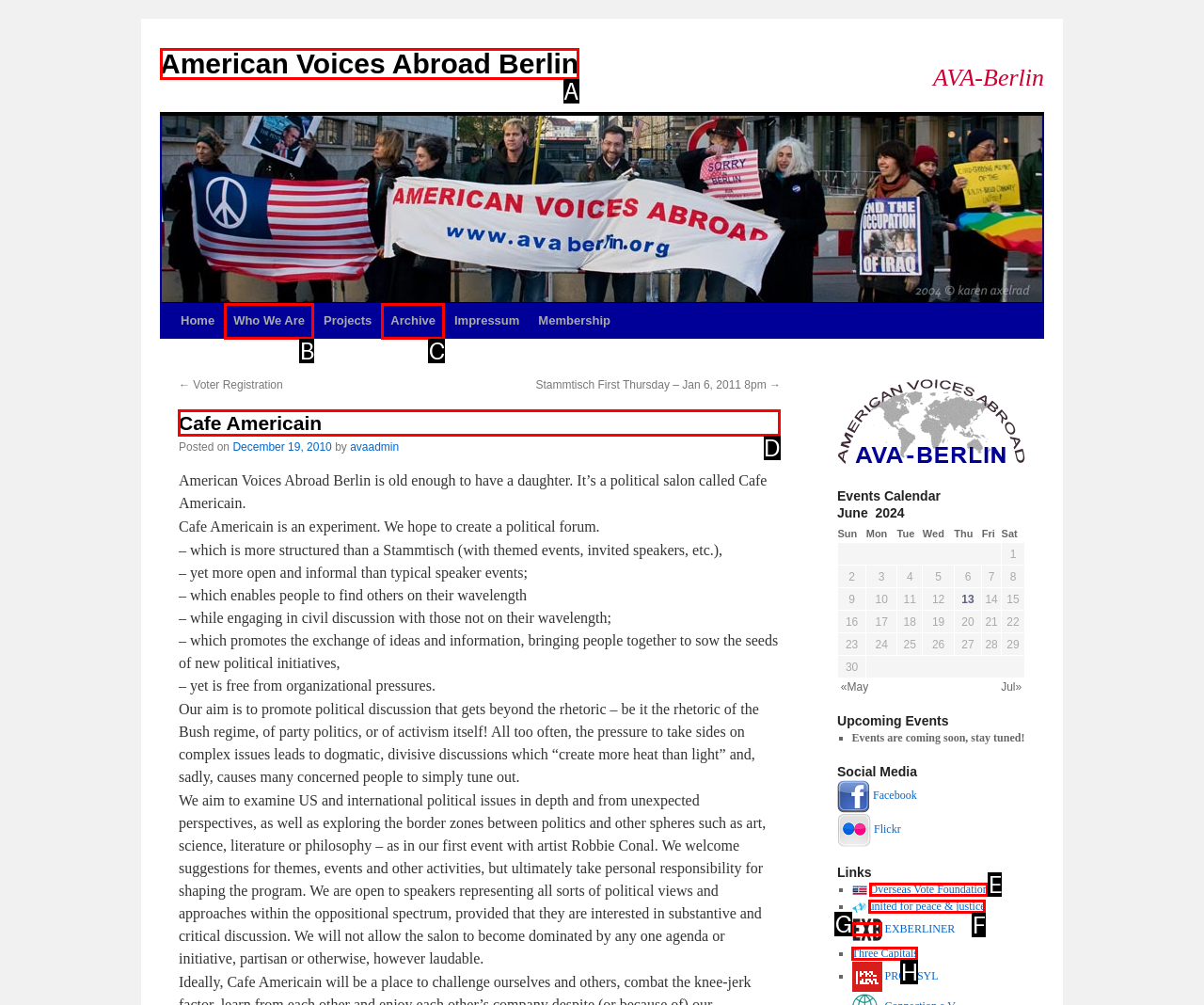For the task: Read the 'Cafe Americain' heading, tell me the letter of the option you should click. Answer with the letter alone.

D